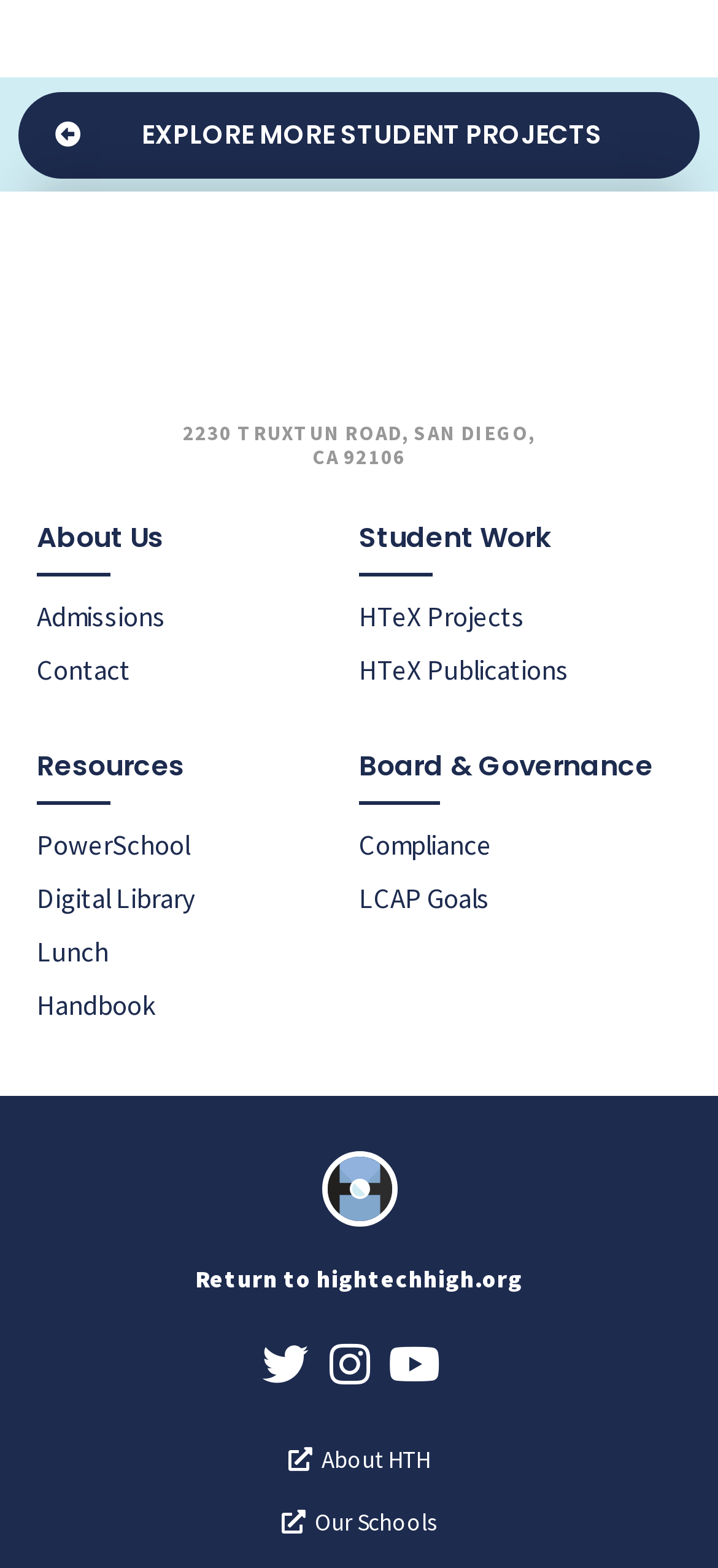Please mark the bounding box coordinates of the area that should be clicked to carry out the instruction: "Check the digital library".

[0.051, 0.556, 0.462, 0.59]